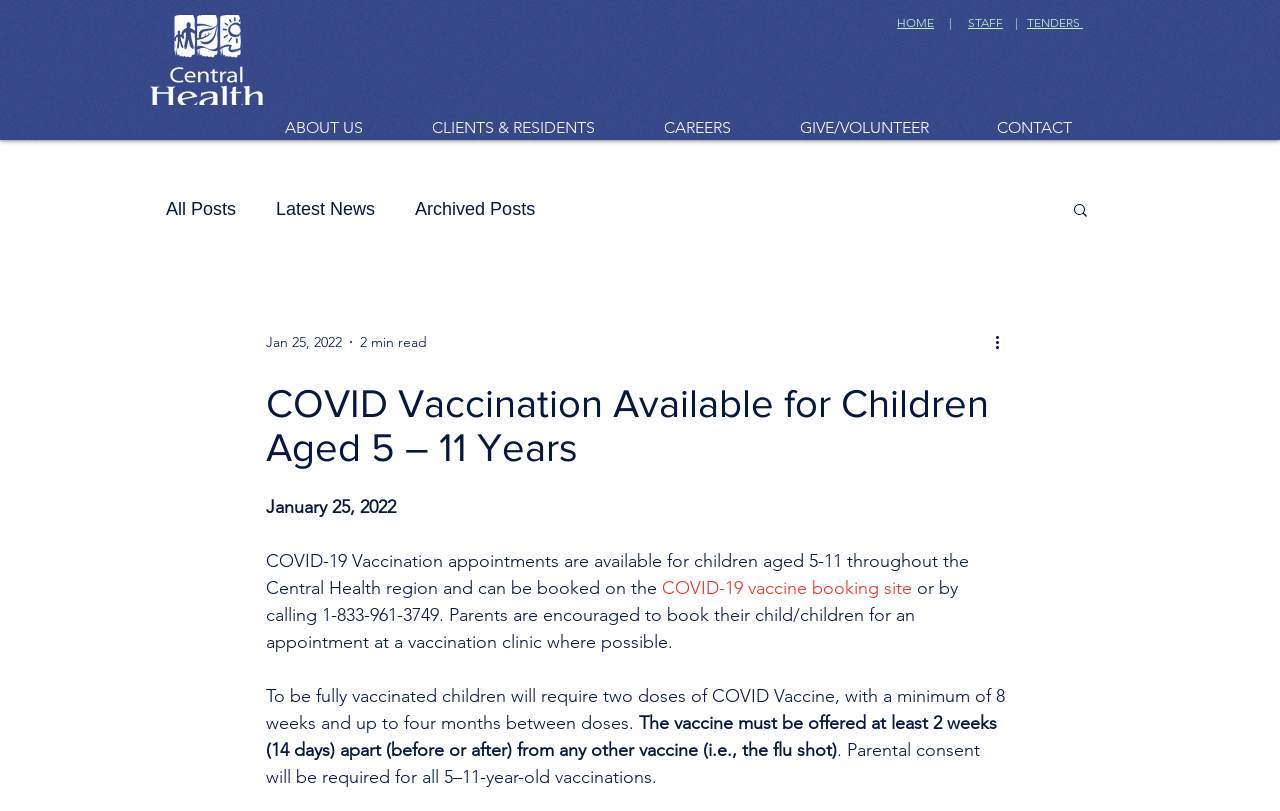Locate the bounding box coordinates of the clickable part needed for the task: "Search for something".

[0.837, 0.248, 0.852, 0.274]